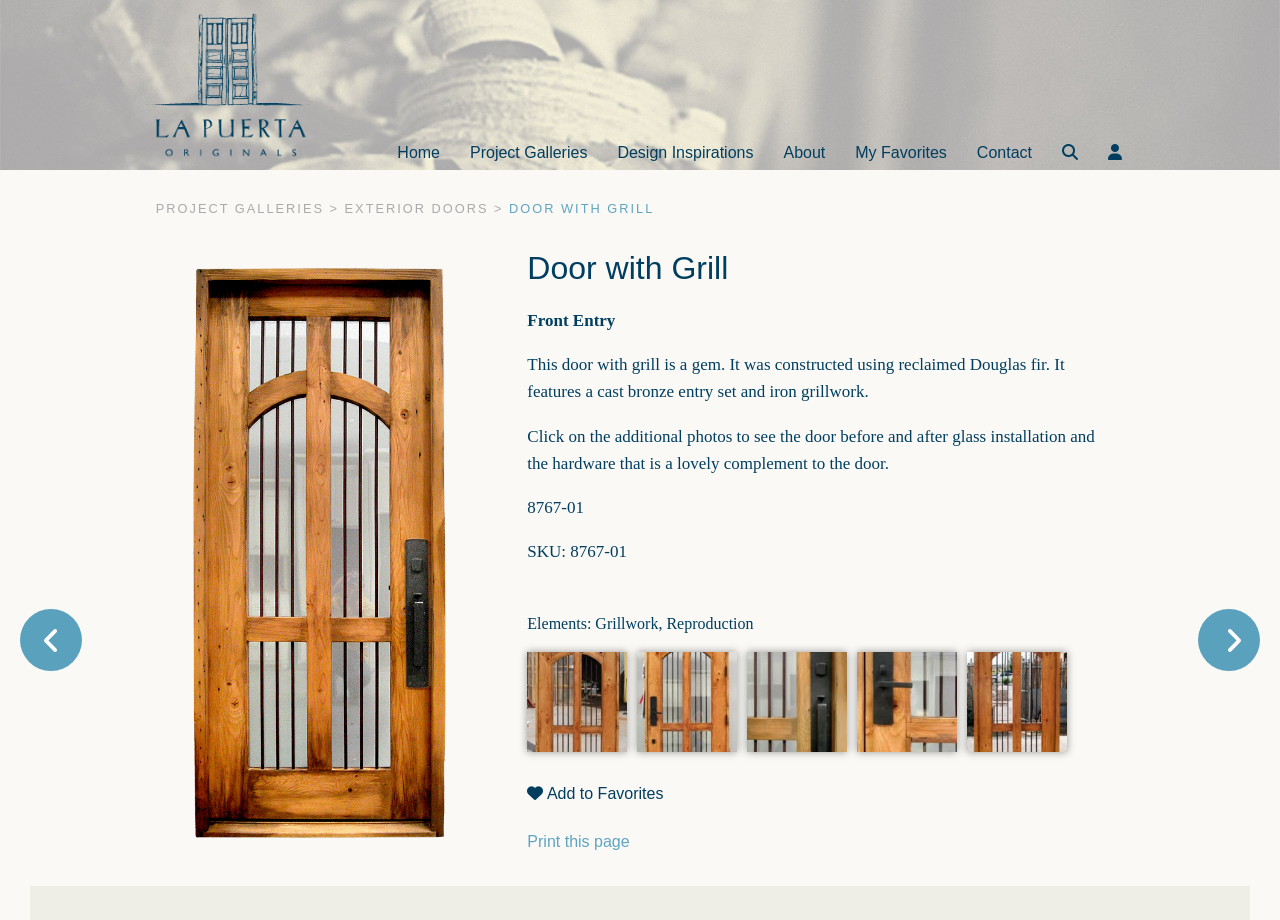Provide the bounding box coordinates of the area you need to click to execute the following instruction: "View 'PROJECT GALLERIES'".

[0.122, 0.218, 0.253, 0.235]